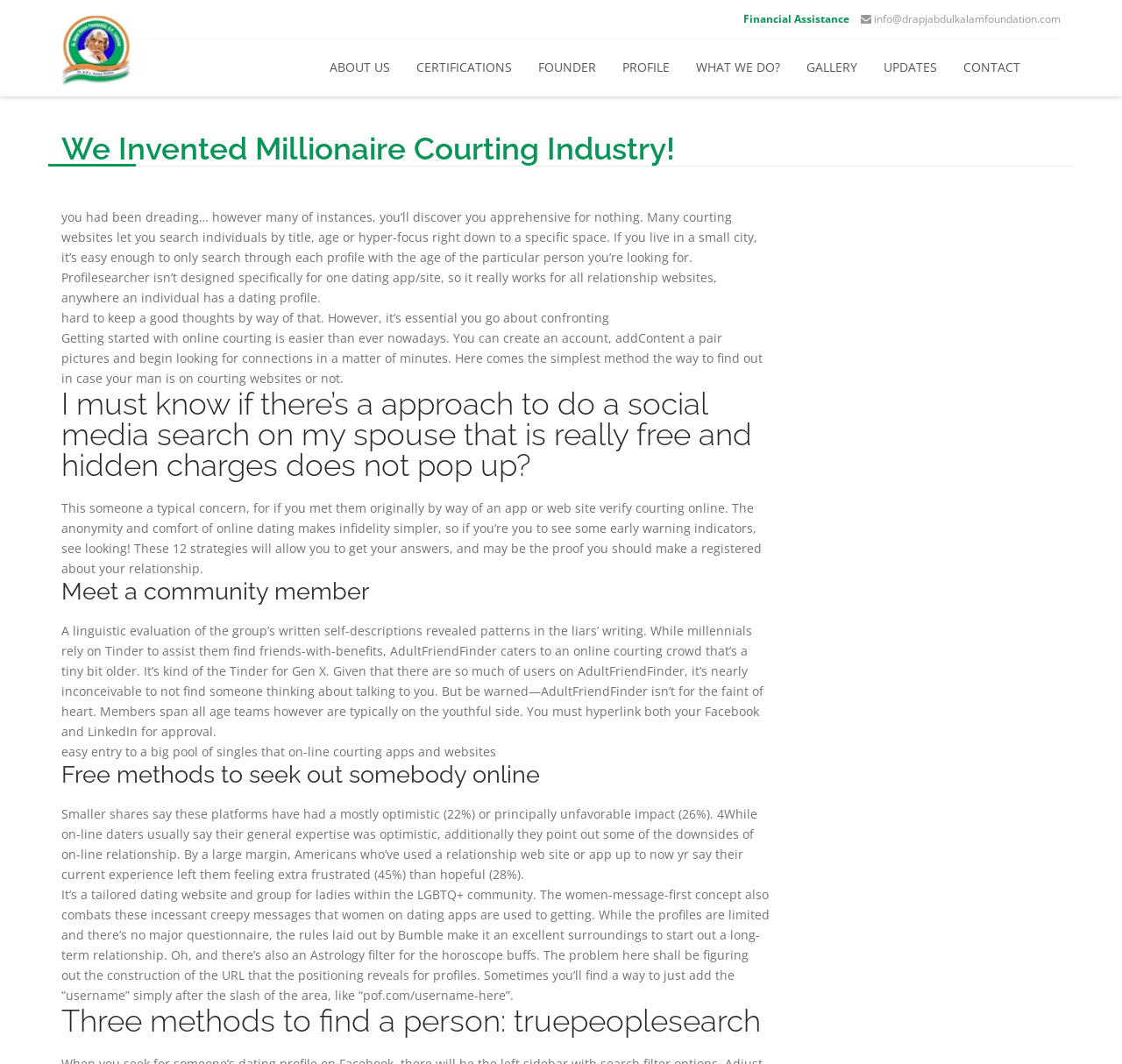Can you find the bounding box coordinates for the element to click on to achieve the instruction: "Click on CONTACT"?

[0.847, 0.037, 0.921, 0.09]